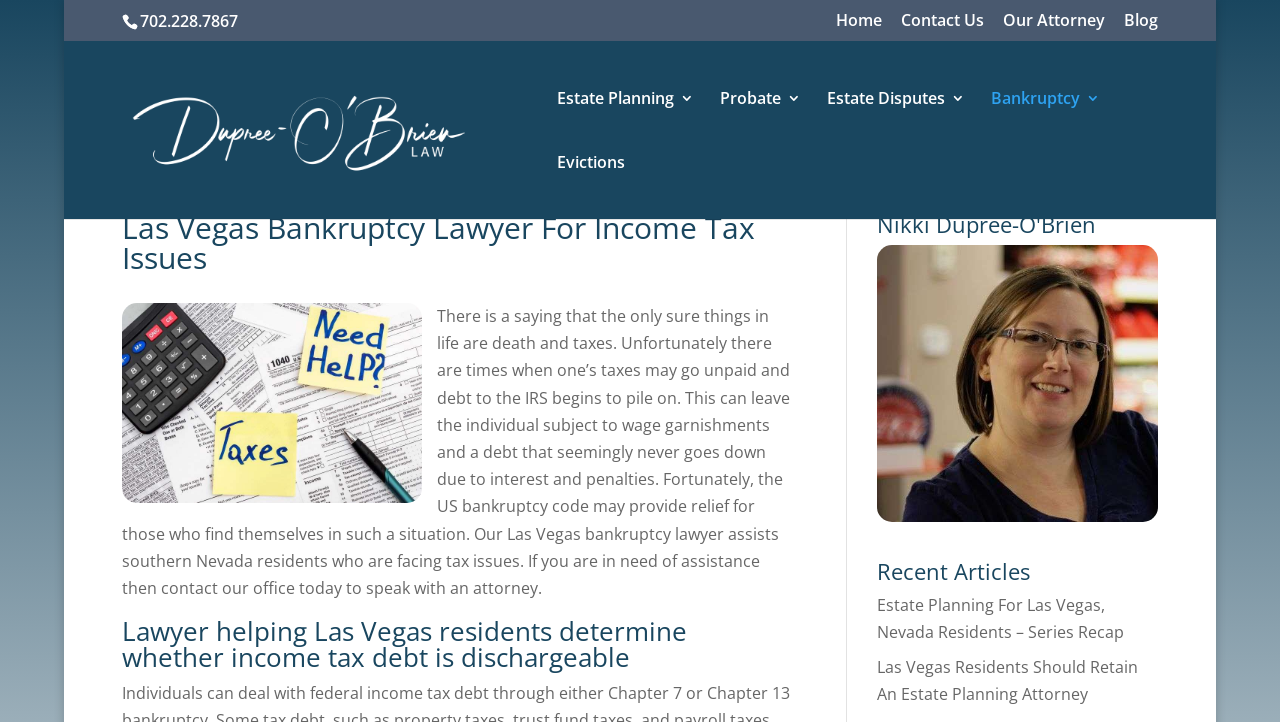Indicate the bounding box coordinates of the clickable region to achieve the following instruction: "Contact Quotech."

None